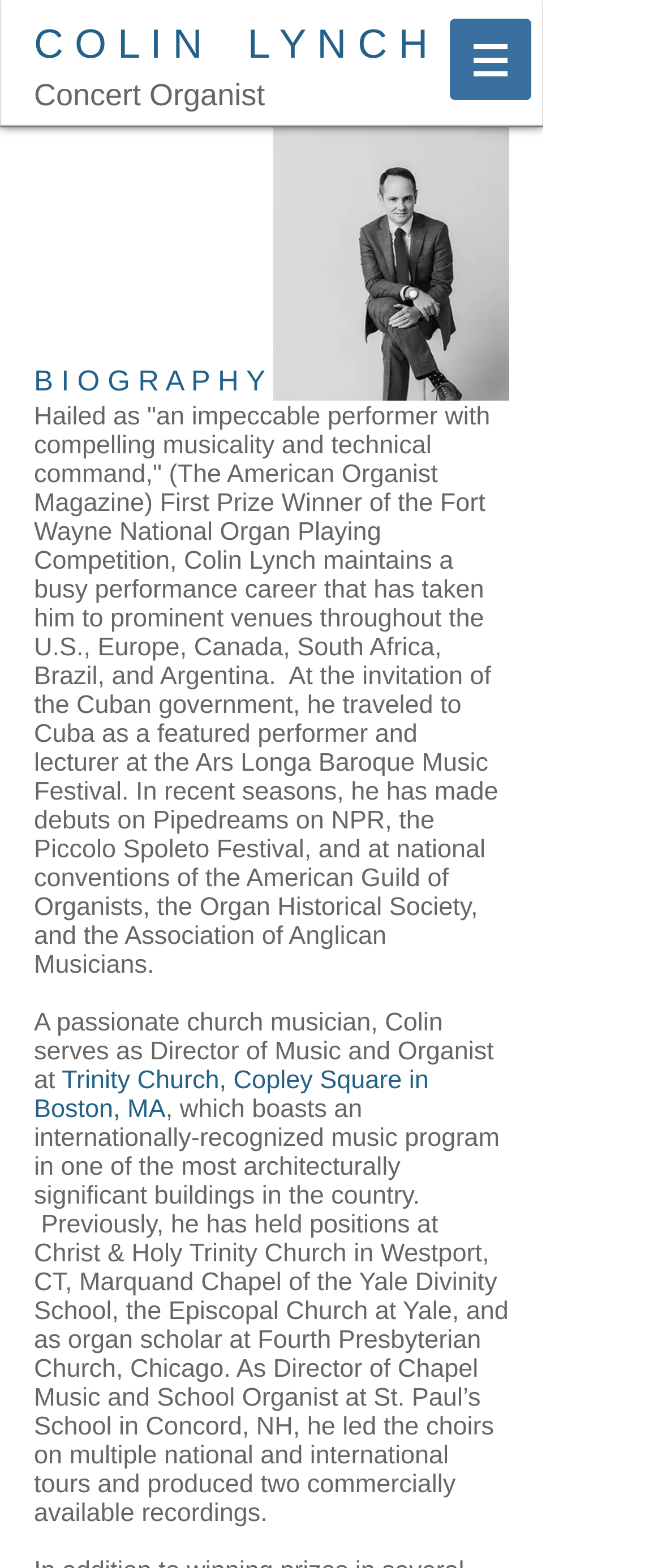Where is Colin Lynch currently working? Observe the screenshot and provide a one-word or short phrase answer.

Trinity Church, Copley Square in Boston, MA